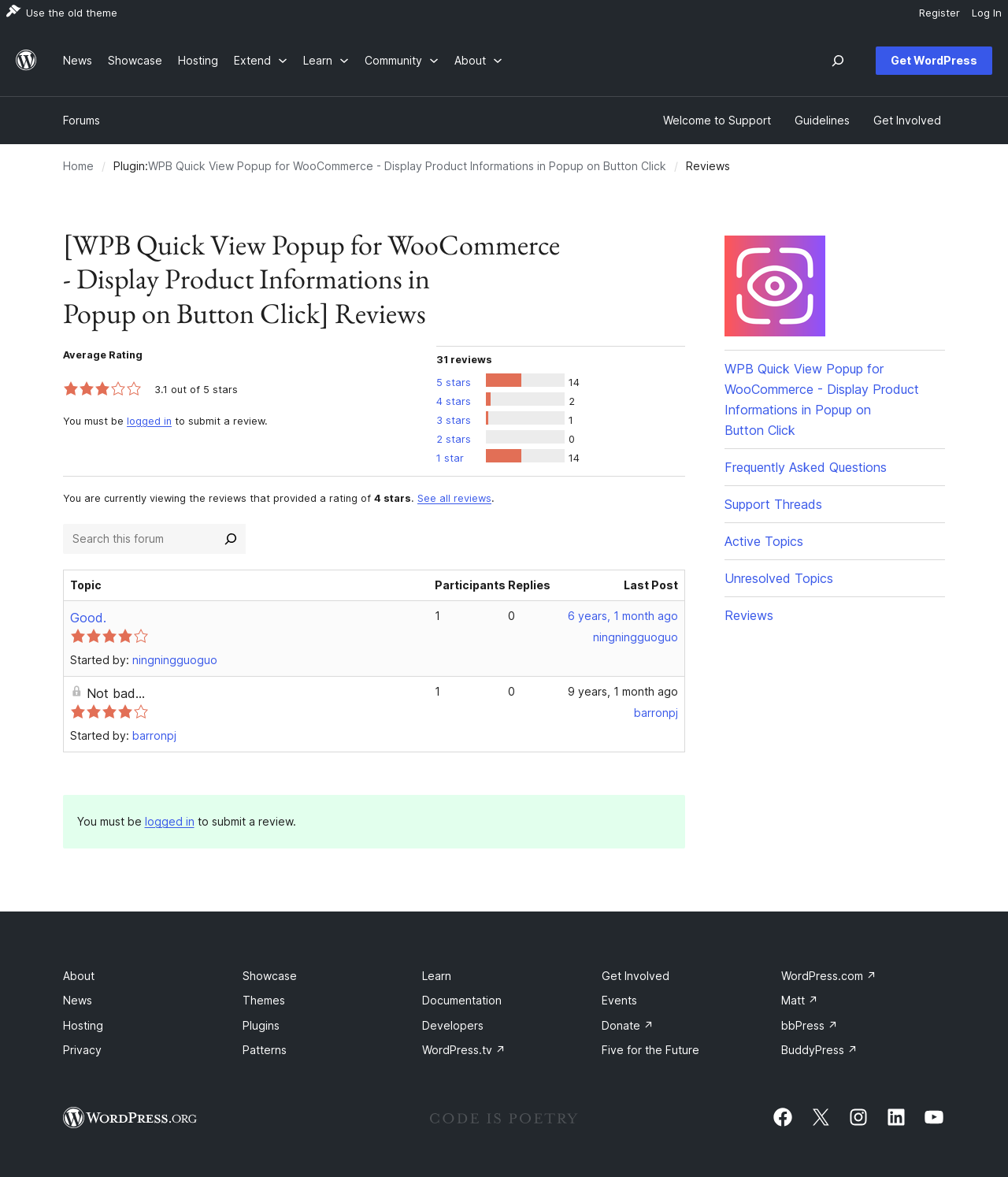Bounding box coordinates are given in the format (top-left x, top-left y, bottom-right x, bottom-right y). All values should be floating point numbers between 0 and 1. Provide the bounding box coordinate for the UI element described as: Welcome to Support

[0.654, 0.091, 0.769, 0.114]